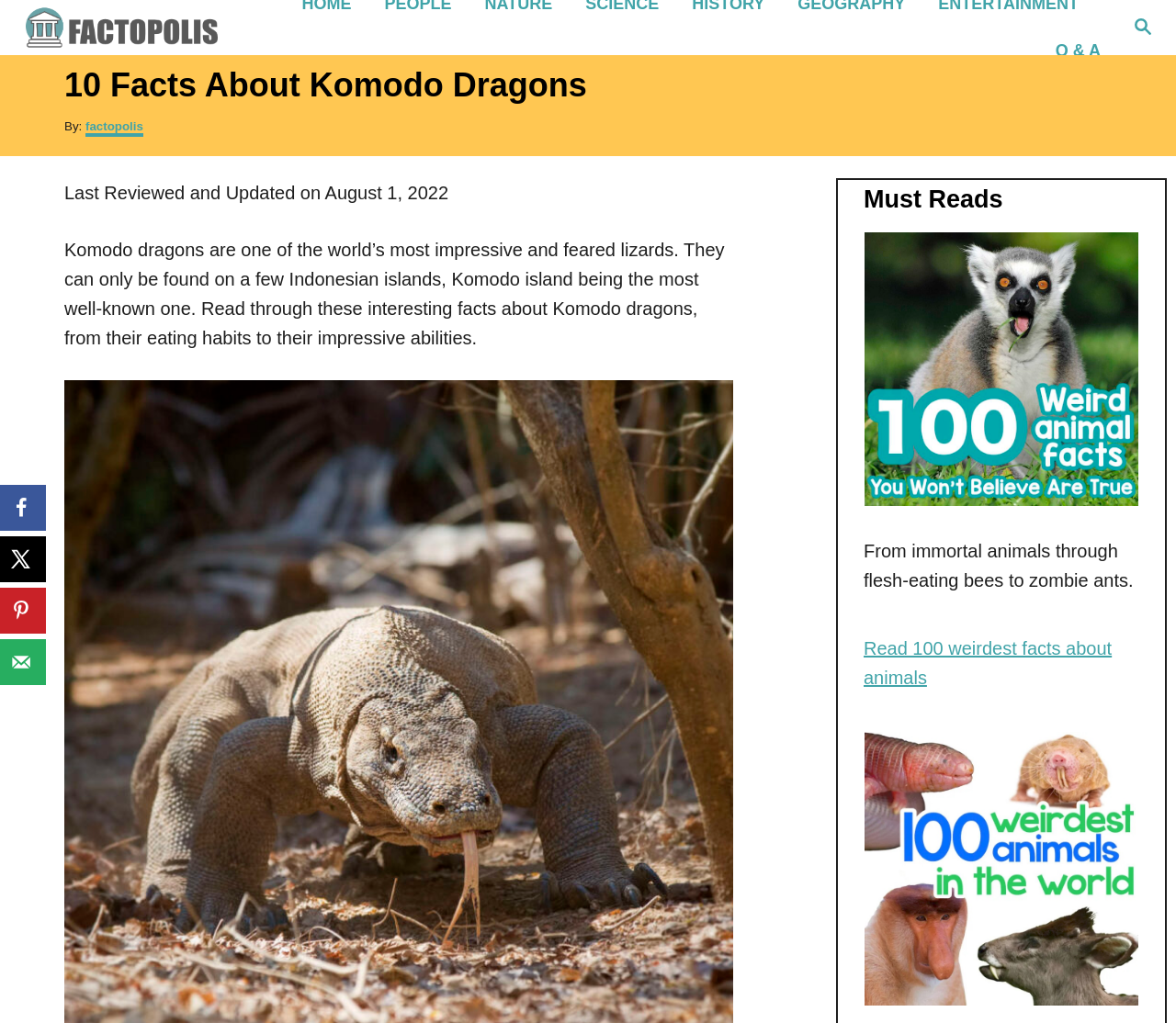Please answer the following question as detailed as possible based on the image: 
What can be done with the social sharing sidebar?

The social sharing sidebar contains links and buttons to share the content on various social media platforms, such as Facebook, X, and Pinterest, as well as an option to send the content over email.